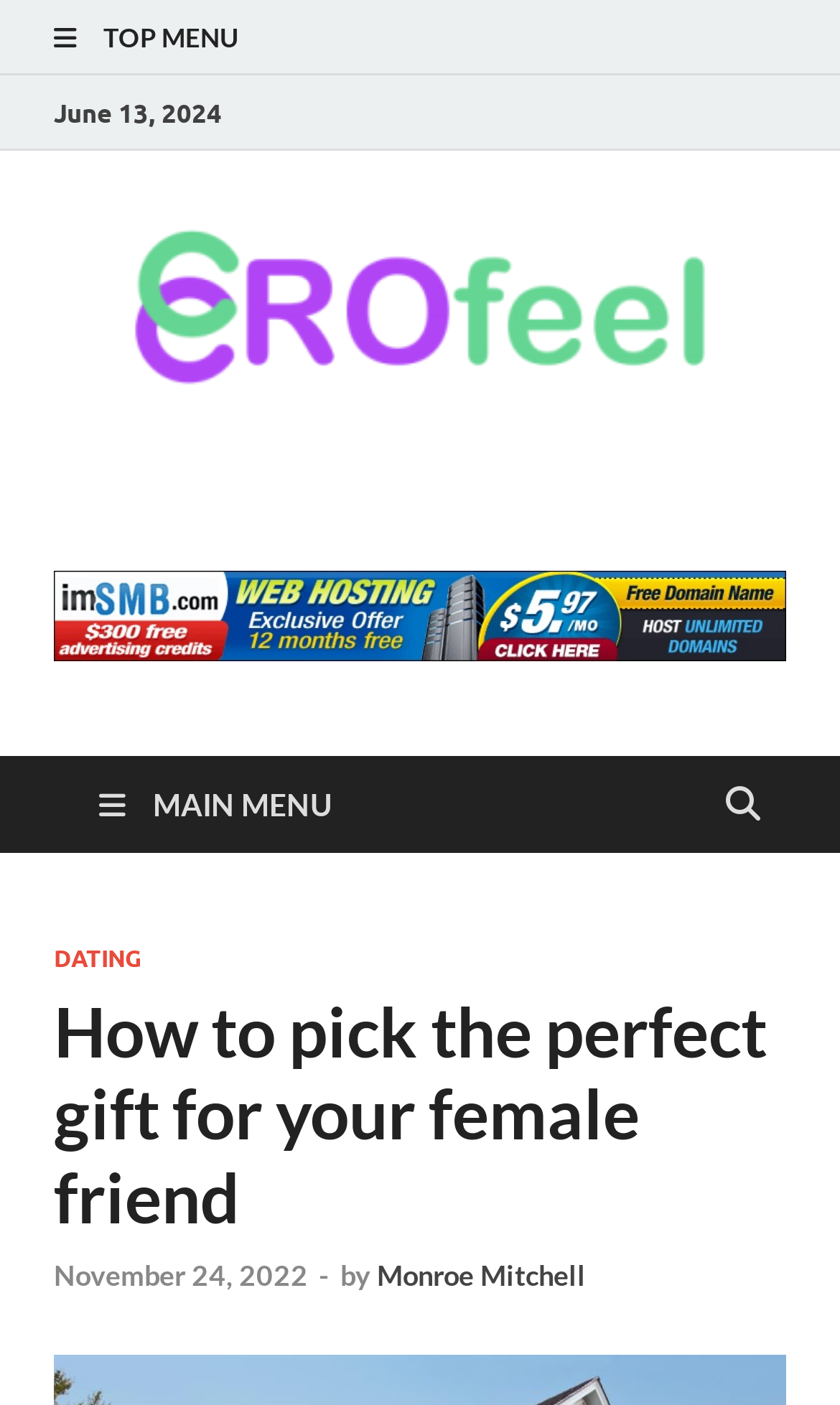Locate the bounding box of the UI element with the following description: "EroFeel".

[0.103, 0.324, 0.436, 0.396]